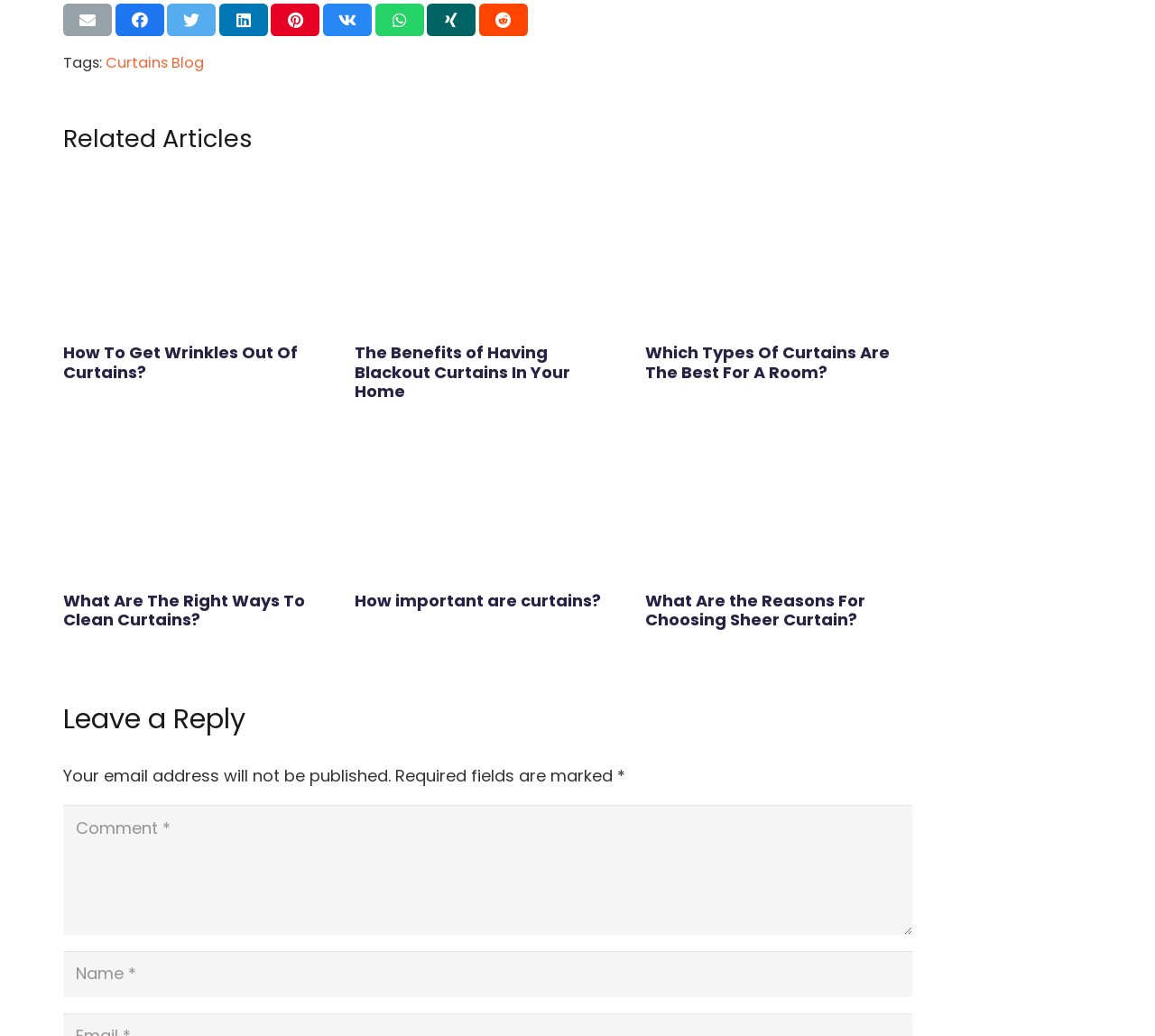Provide the bounding box coordinates of the HTML element described by the text: "Curtains Blog".

[0.091, 0.05, 0.177, 0.07]